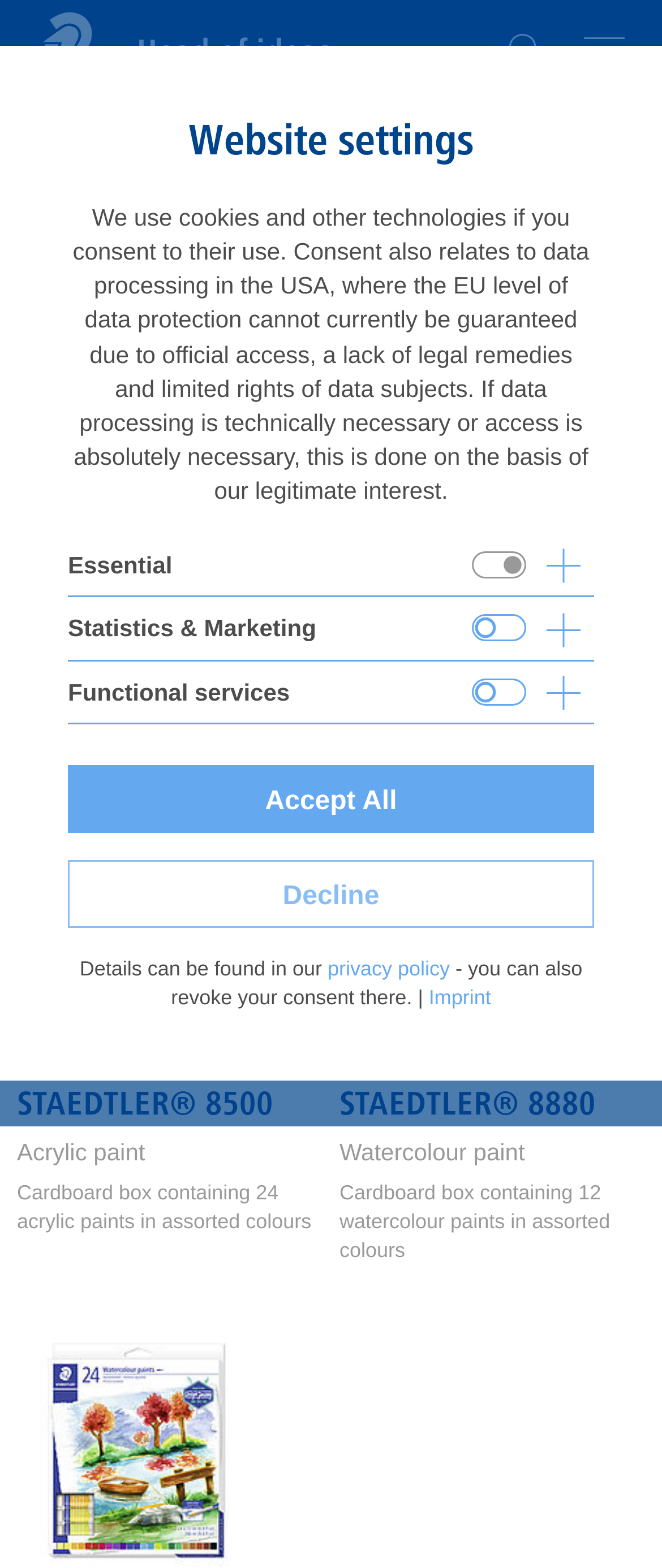Locate the bounding box coordinates of the area where you should click to accomplish the instruction: "Toggle navigation".

[0.851, 0.005, 0.974, 0.058]